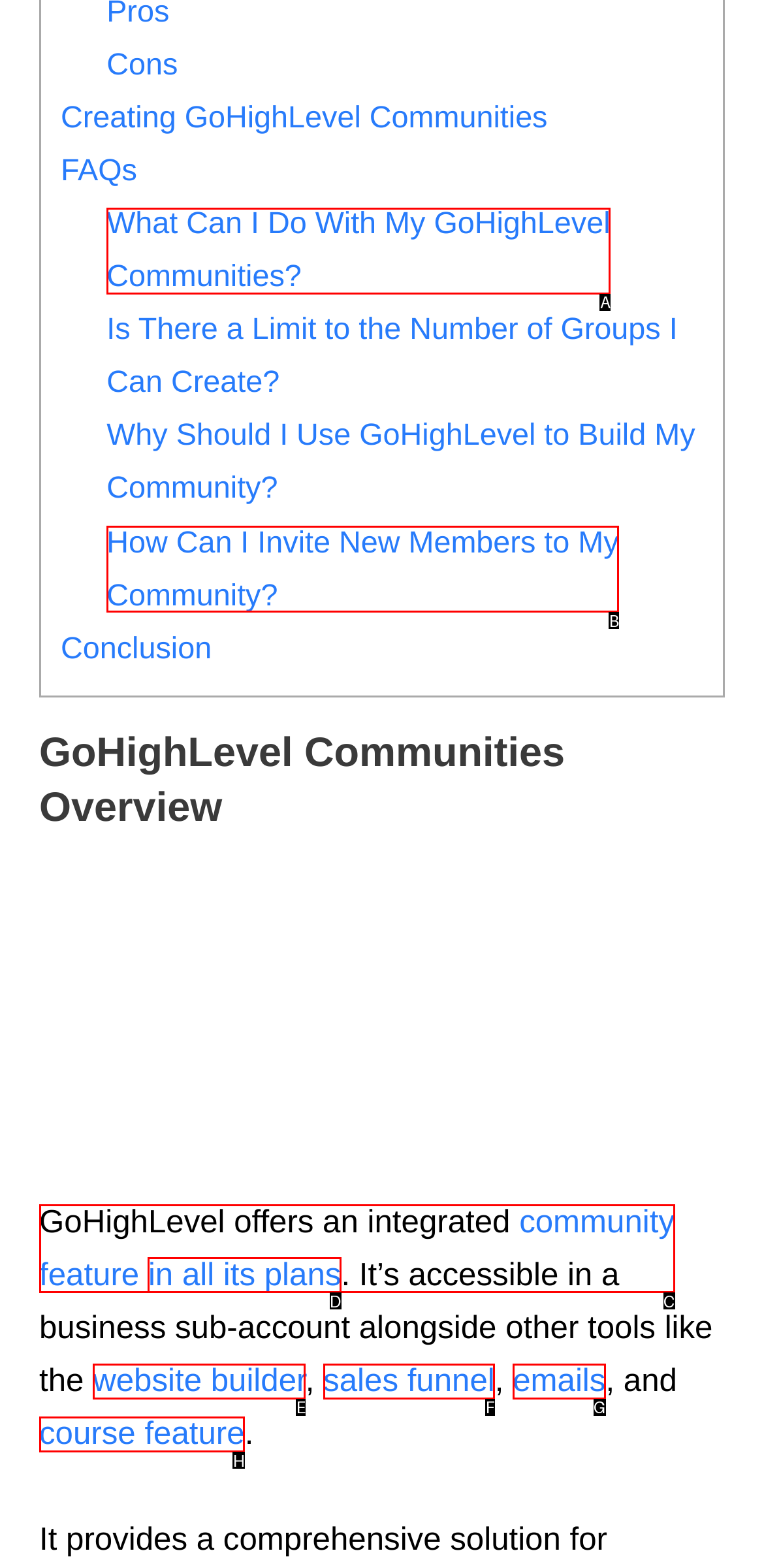From the given choices, indicate the option that best matches: sales funnel
State the letter of the chosen option directly.

F